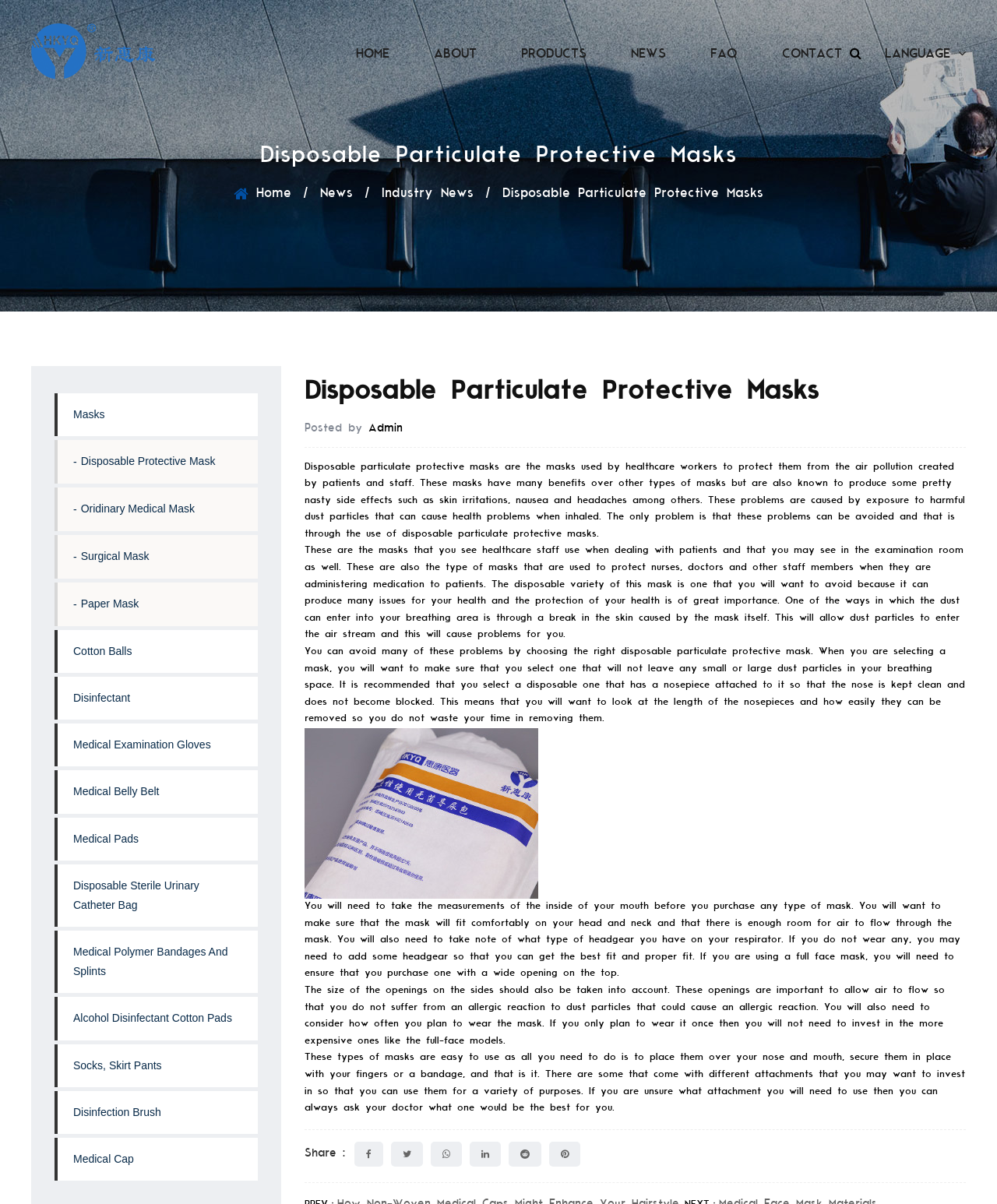Identify the bounding box coordinates of the region that needs to be clicked to carry out this instruction: "Click the PRODUCTS link". Provide these coordinates as four float numbers ranging from 0 to 1, i.e., [left, top, right, bottom].

[0.503, 0.032, 0.608, 0.058]